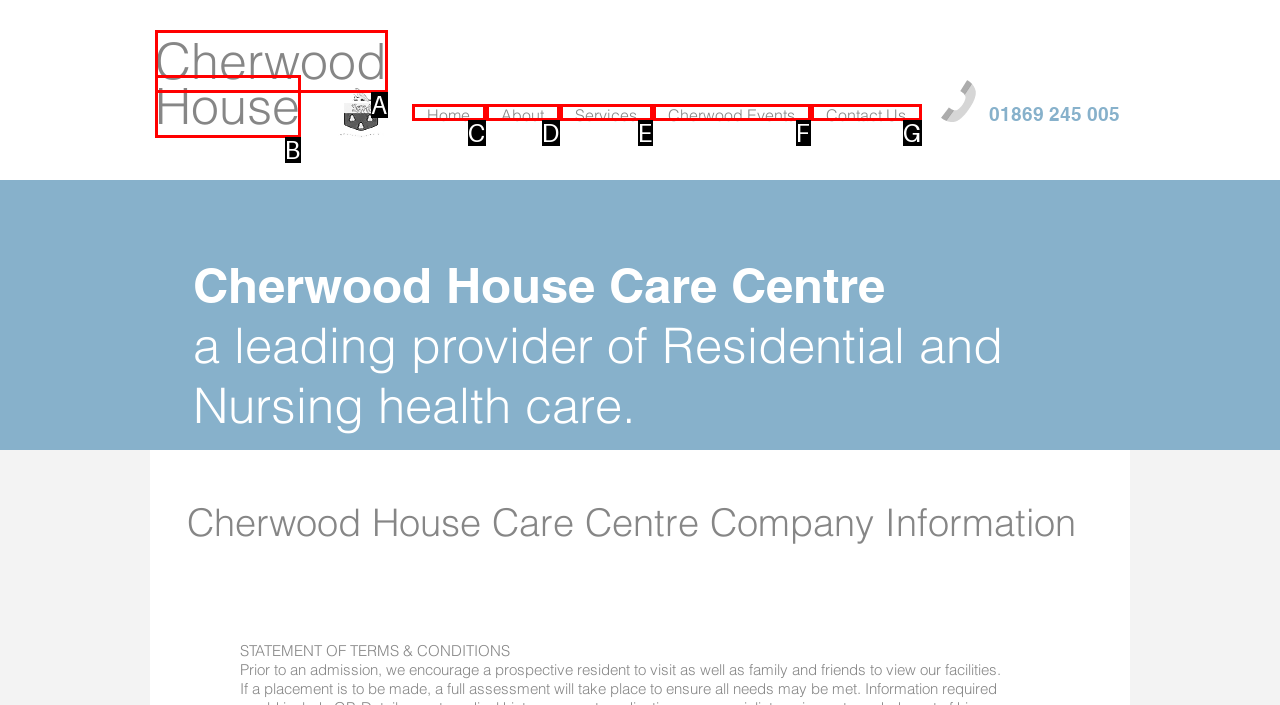Tell me which one HTML element best matches the description: Contact Us Answer with the option's letter from the given choices directly.

G